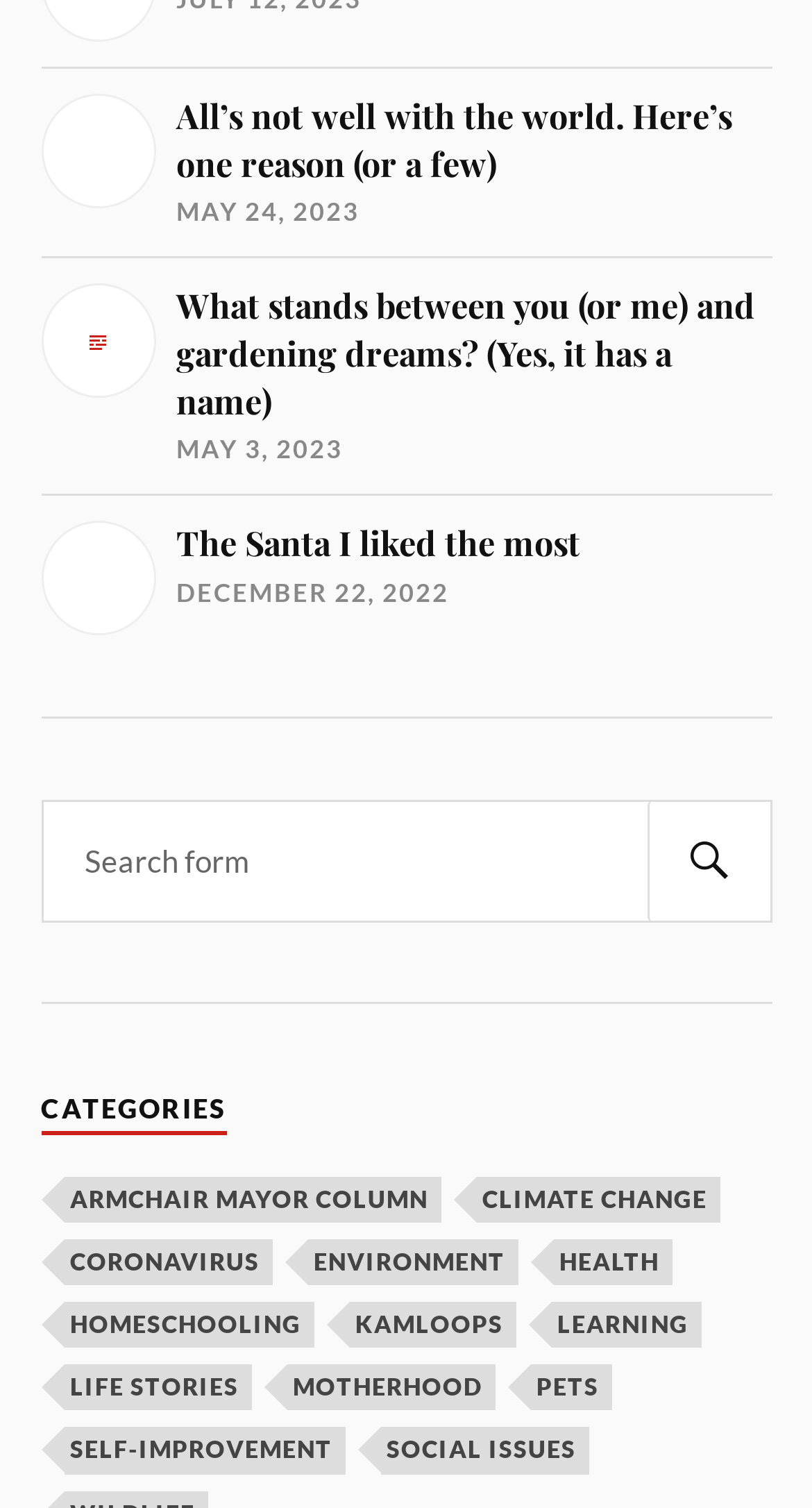Analyze the image and deliver a detailed answer to the question: What is the category with the most items?

By examining the categories listed on the webpage, I found that 'Life Stories' has the most items, with 317 items, indicated by the text '(317 items)' next to the category name.